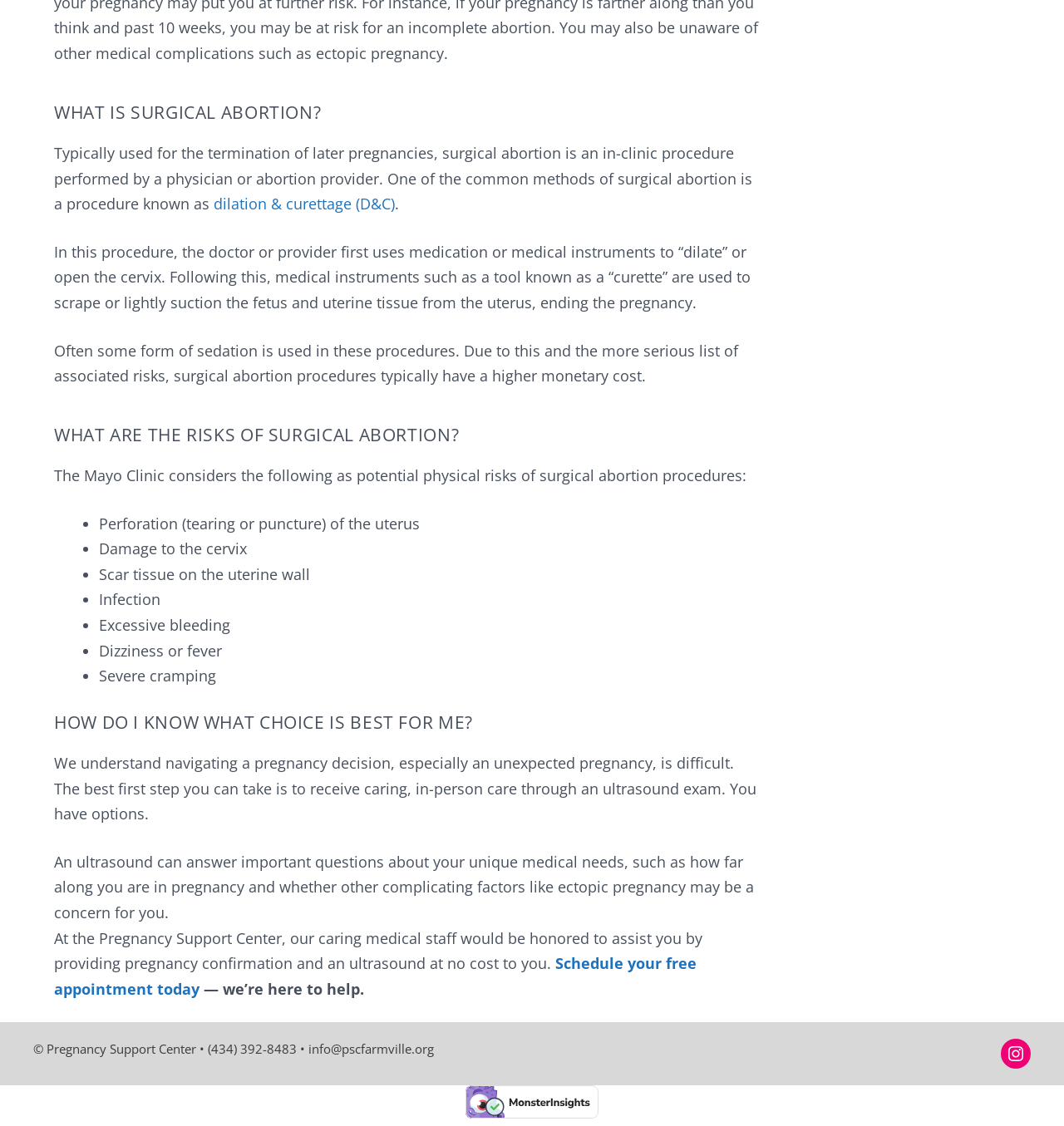Identify the bounding box coordinates of the HTML element based on this description: "info@pscfarmville.org".

[0.29, 0.924, 0.408, 0.939]